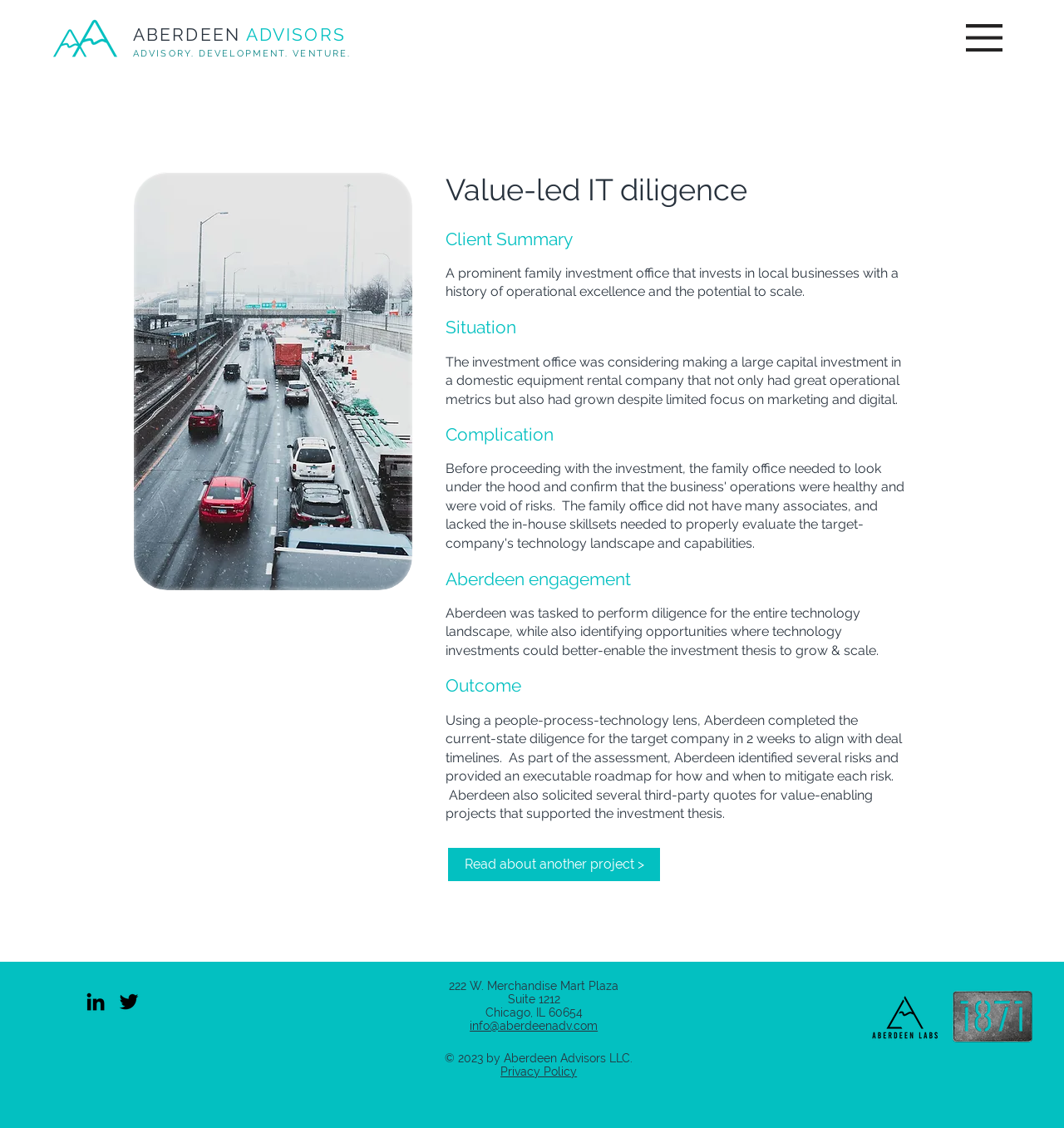Please find the bounding box coordinates of the element's region to be clicked to carry out this instruction: "Click the Aberdeen Advisors LLC link".

[0.045, 0.012, 0.116, 0.056]